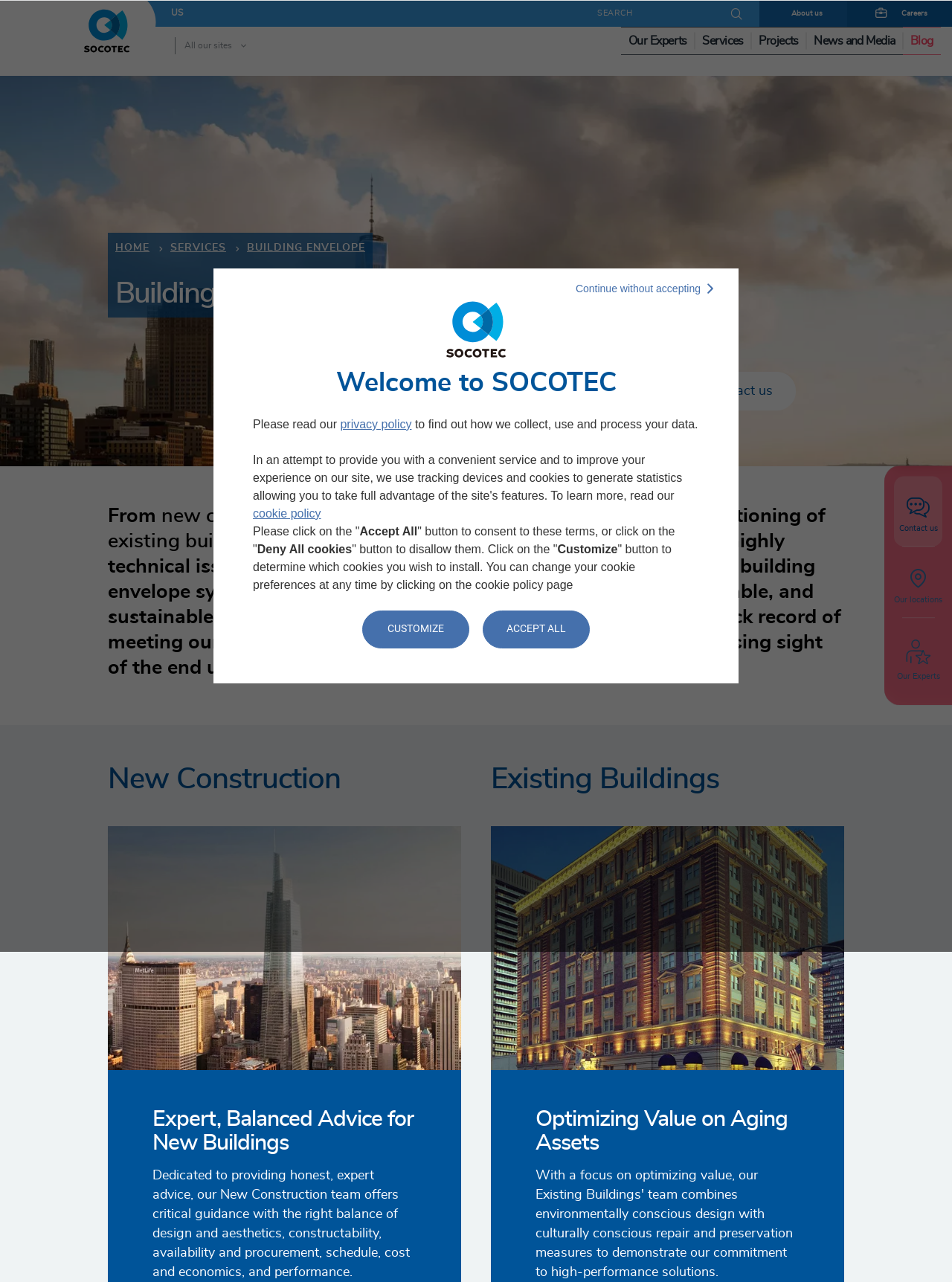Generate a thorough caption detailing the webpage content.

The webpage is about SOCOTEC US's Building Envelope services. At the top left corner, there is a logo and a link to "All our sites". On the top right corner, there is a search bar and a button with a magnifying glass icon. Below the search bar, there are several links to different sections of the website, including "About us", "Our Experts", "Services", "Projects", "News and Media", and "Blog".

In the main content area, there is a heading that reads "Building Envelope" and a brief introduction to the services provided by SOCOTEC US. The introduction is divided into two paragraphs, with the first paragraph describing the services offered and the second paragraph highlighting the company's expertise and commitment to meeting clients' aesthetic and performance goals.

Below the introduction, there are two sections: "New Construction" and "Existing Buildings". Each section has a heading, a figure, and a brief description of the services offered. The "New Construction" section describes the company's expertise in providing balanced advice for new buildings, while the "Existing Buildings" section focuses on optimizing value on aging assets.

At the bottom of the page, there is a section about cookies and privacy policy. It includes a message asking users to read the privacy policy and cookie policy, and provides options to accept all cookies, deny all cookies, or customize cookie preferences.

There are also several images on the page, including a logo, a figure in the "New Construction" section, and a figure in the "Existing Buildings" section.